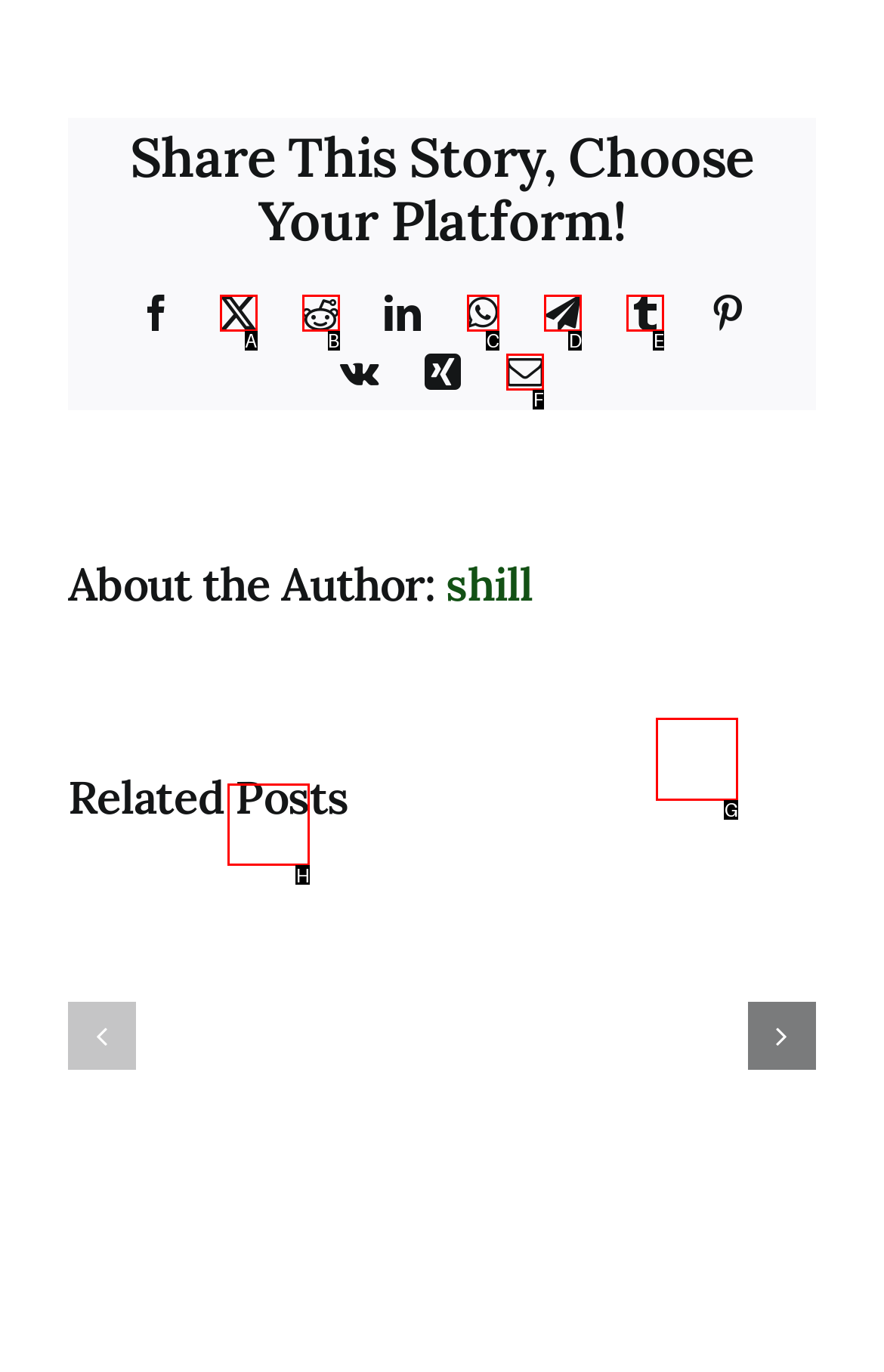Select the option that corresponds to the description: Search
Respond with the letter of the matching choice from the options provided.

None